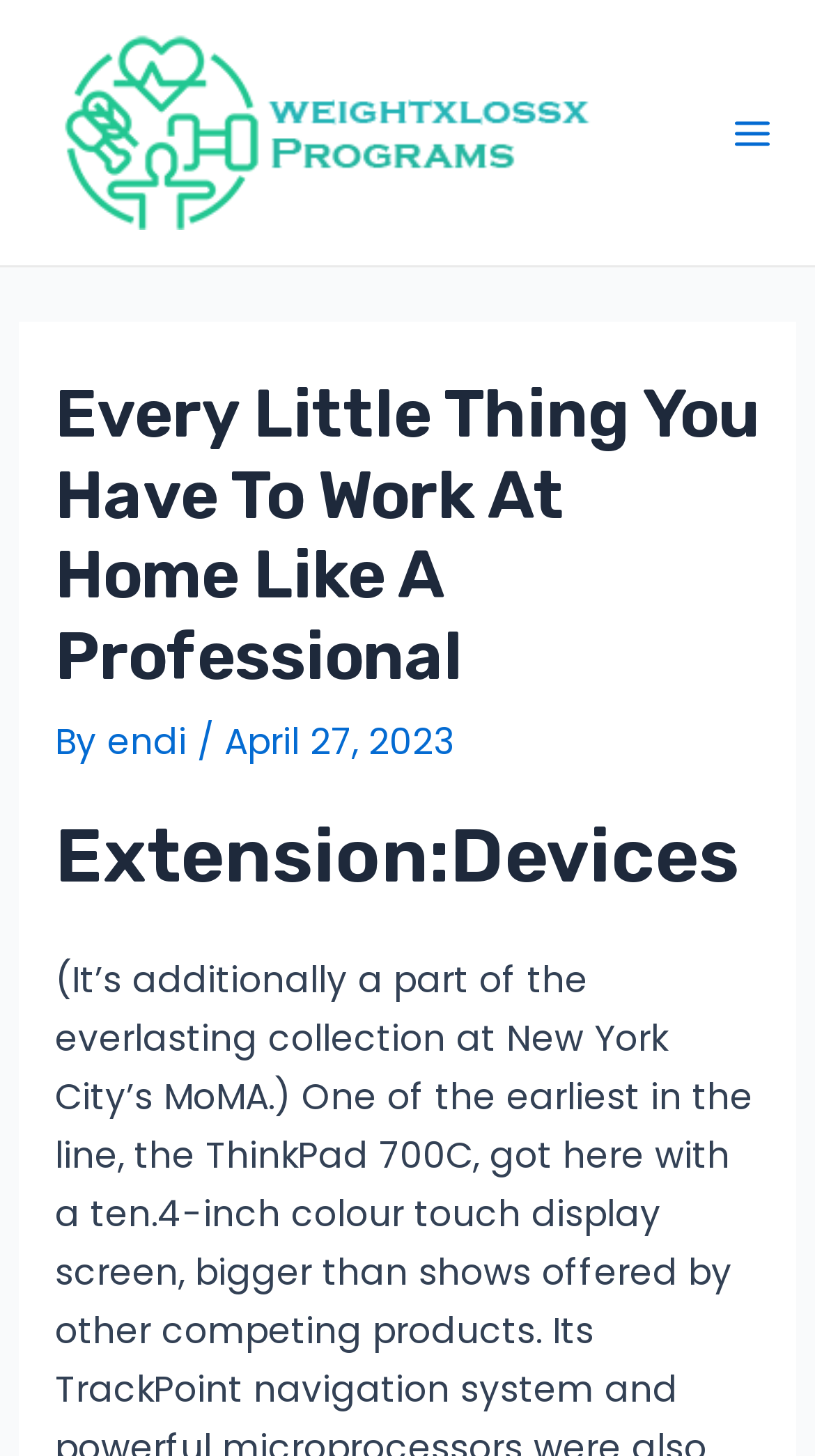Deliver a detailed narrative of the webpage's visual and textual elements.

The webpage is titled "Every Little Thing You Have To Work At Home Like A Professional" and has a subtitle "Extension:Devices". At the top left, there is a link and an image, both labeled "WP". Below them, there is a main menu button on the right side of the page. 

The main content area is divided into two sections. The top section has a heading with the title of the webpage, followed by the author's name "endi" and the publication date "April 27, 2023". The bottom section has a heading titled "Extension:Devices", which appears to be the main topic of the webpage.